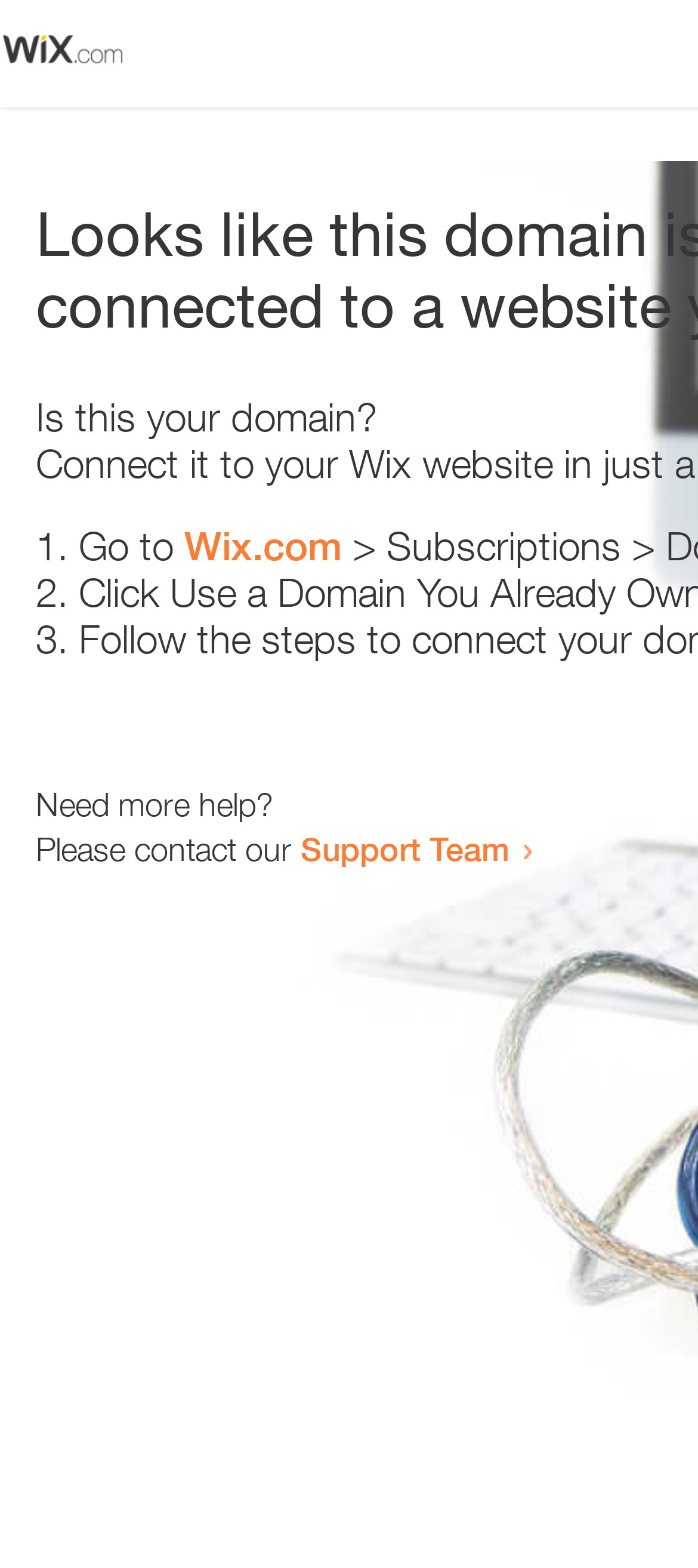How many text elements are present?
Based on the image, provide a one-word or brief-phrase response.

5